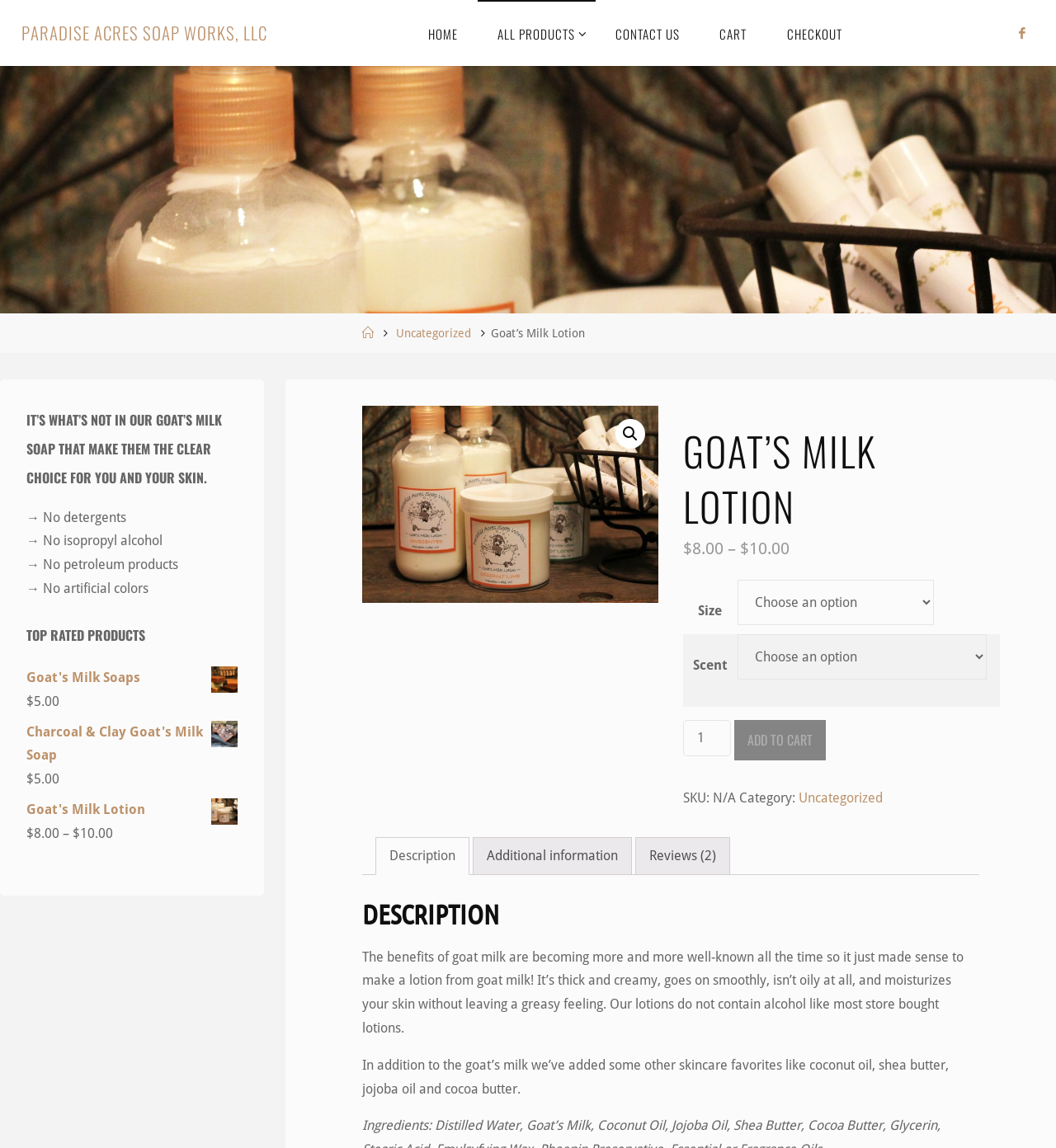What is the benefit of using goat milk in the lotion?
From the details in the image, answer the question comprehensively.

I found the answer by reading the product description which states that the lotion 'moisturizes your skin without leaving a greasy feeling'.